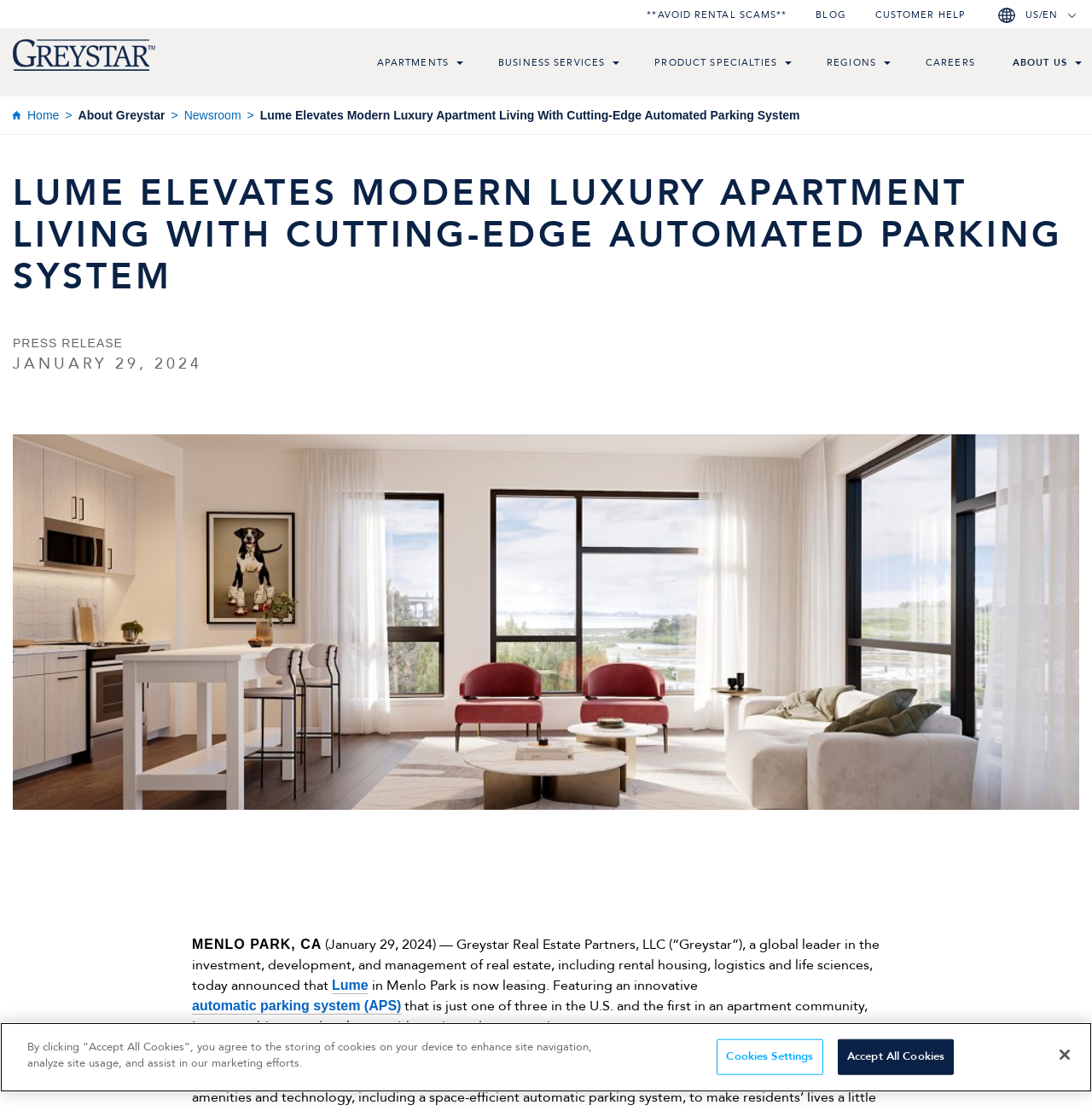Please determine the bounding box coordinates of the element to click on in order to accomplish the following task: "Click the 'CAREERS' link". Ensure the coordinates are four float numbers ranging from 0 to 1, i.e., [left, top, right, bottom].

[0.848, 0.026, 0.893, 0.087]